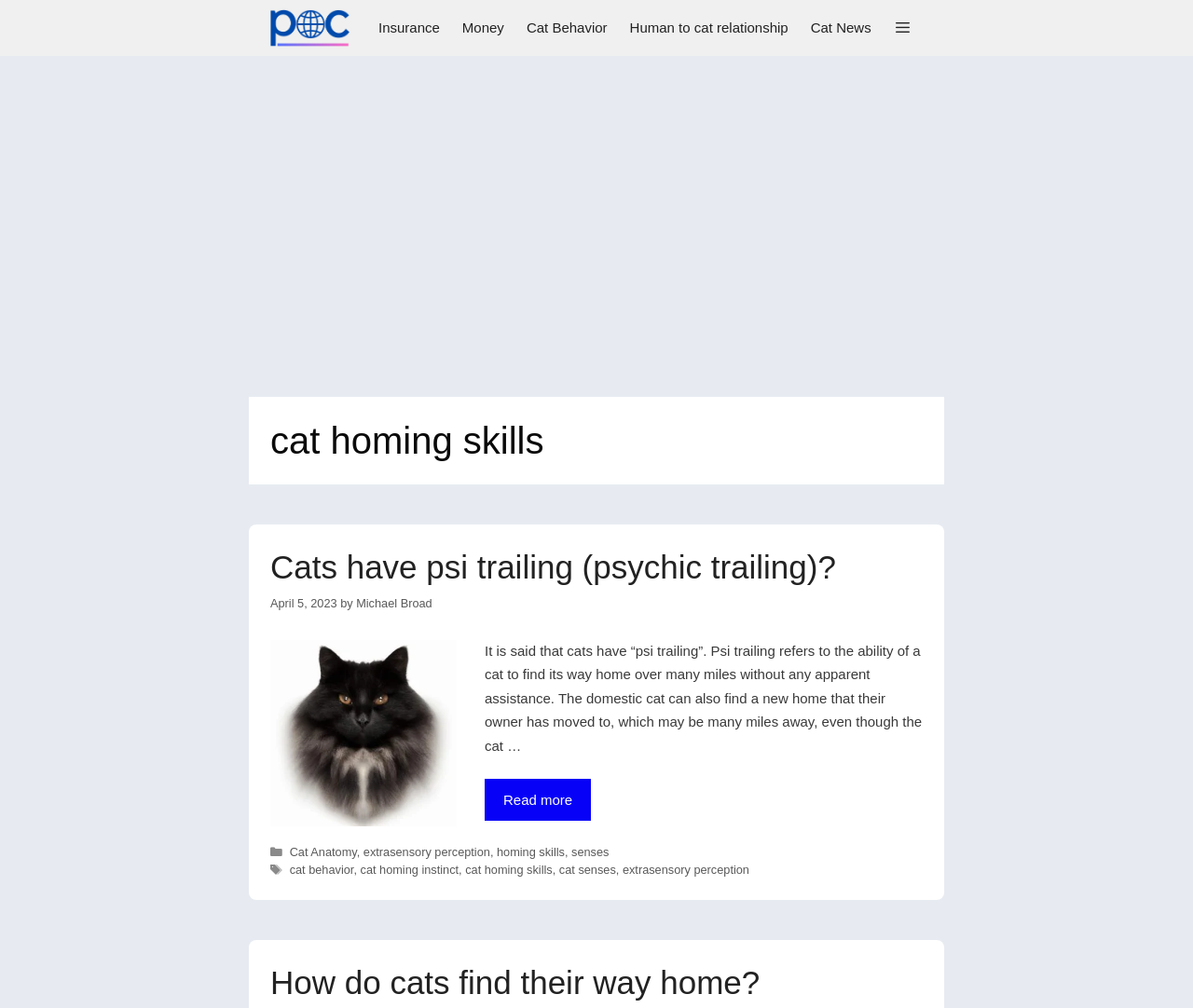Could you identify the text that serves as the heading for this webpage?

cat homing skills